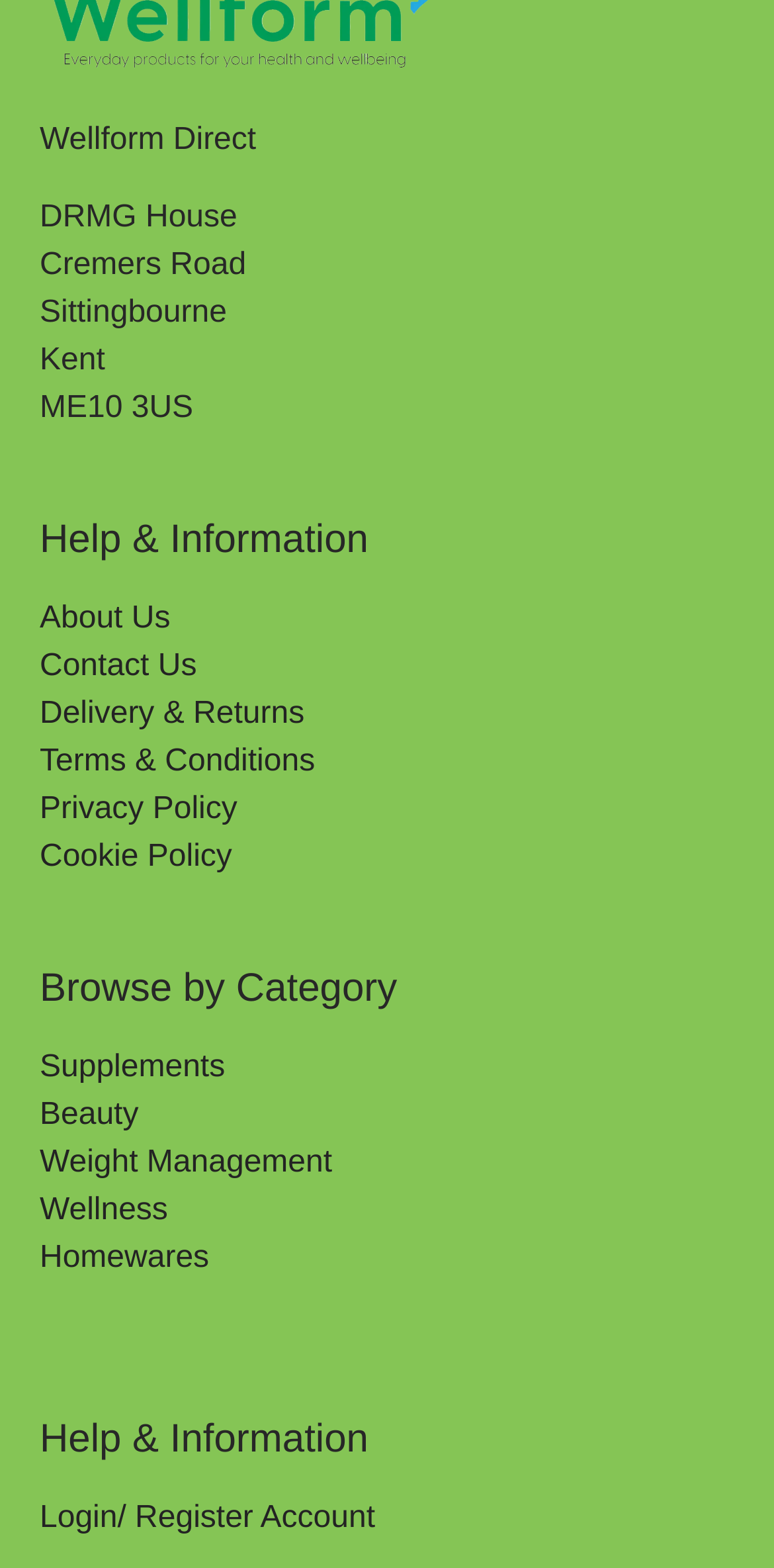Respond to the question below with a single word or phrase:
What is the company name?

Wellform Direct